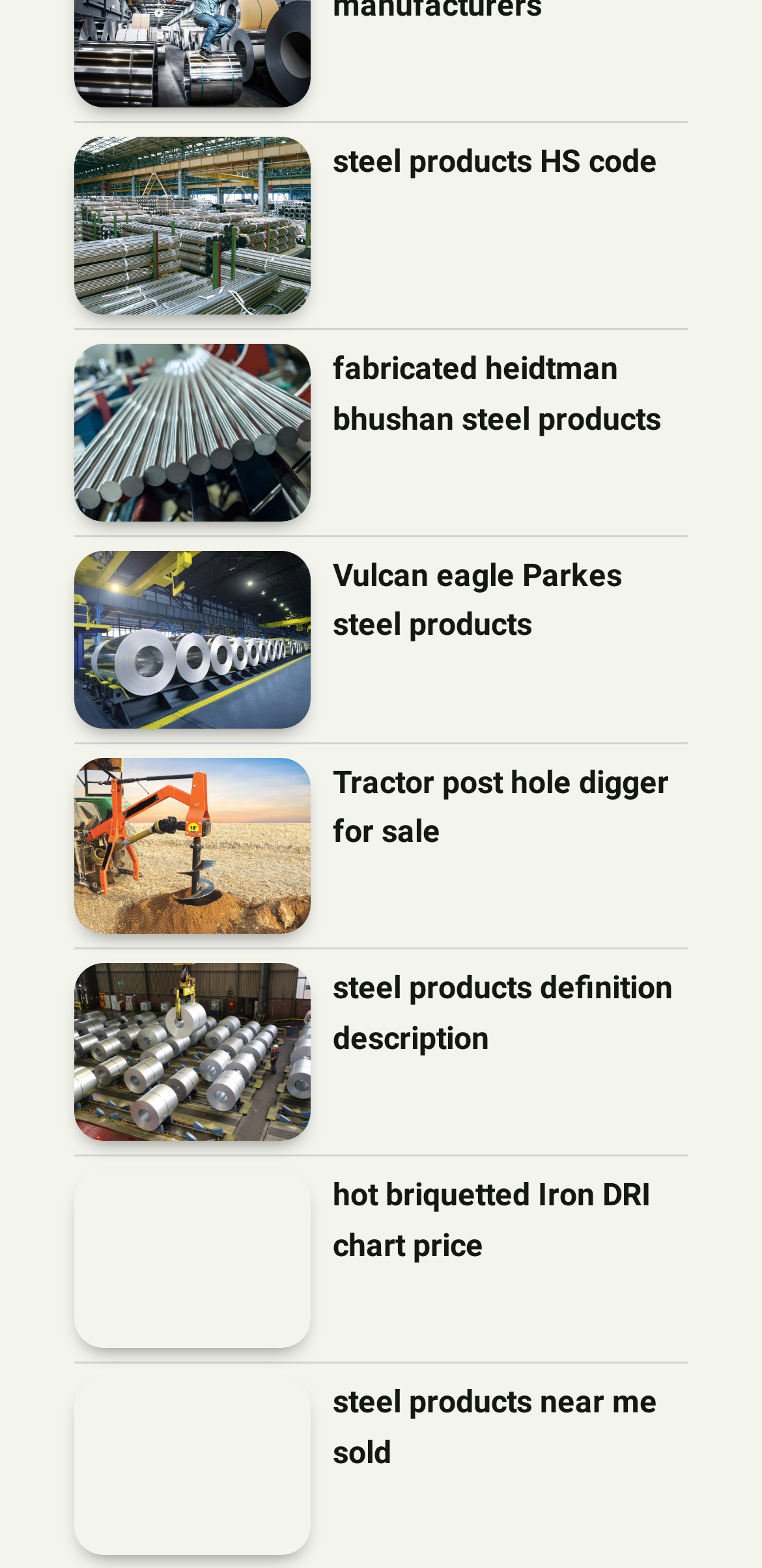Please specify the bounding box coordinates of the clickable region necessary for completing the following instruction: "explore Vulcan eagle Parkes steel products". The coordinates must consist of four float numbers between 0 and 1, i.e., [left, top, right, bottom].

[0.097, 0.351, 0.408, 0.464]